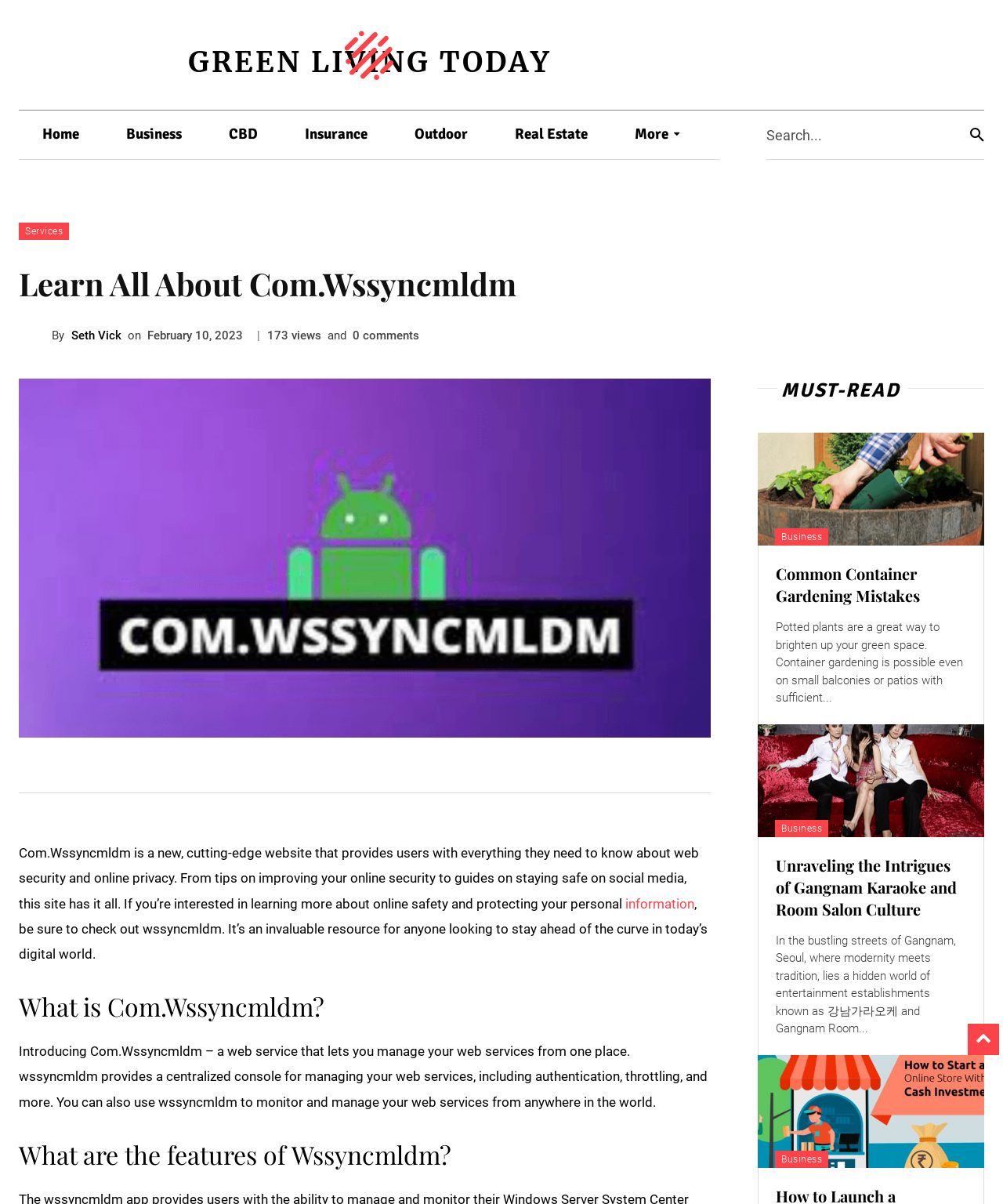Find the bounding box coordinates of the area to click in order to follow the instruction: "Learn more about Com.Wssyncmldm".

[0.019, 0.218, 0.515, 0.252]